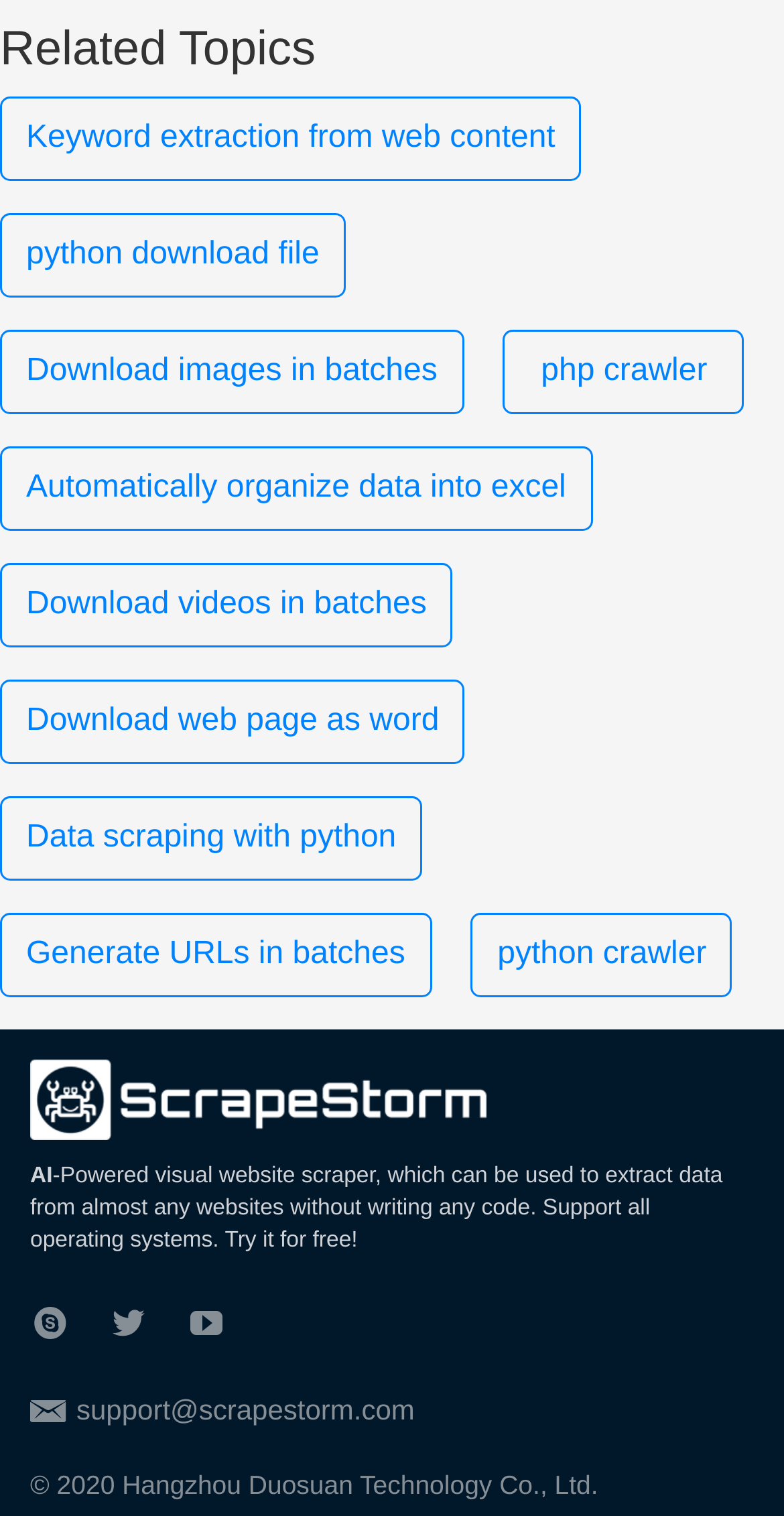Determine the bounding box coordinates of the region that needs to be clicked to achieve the task: "Follow on Facebook".

None